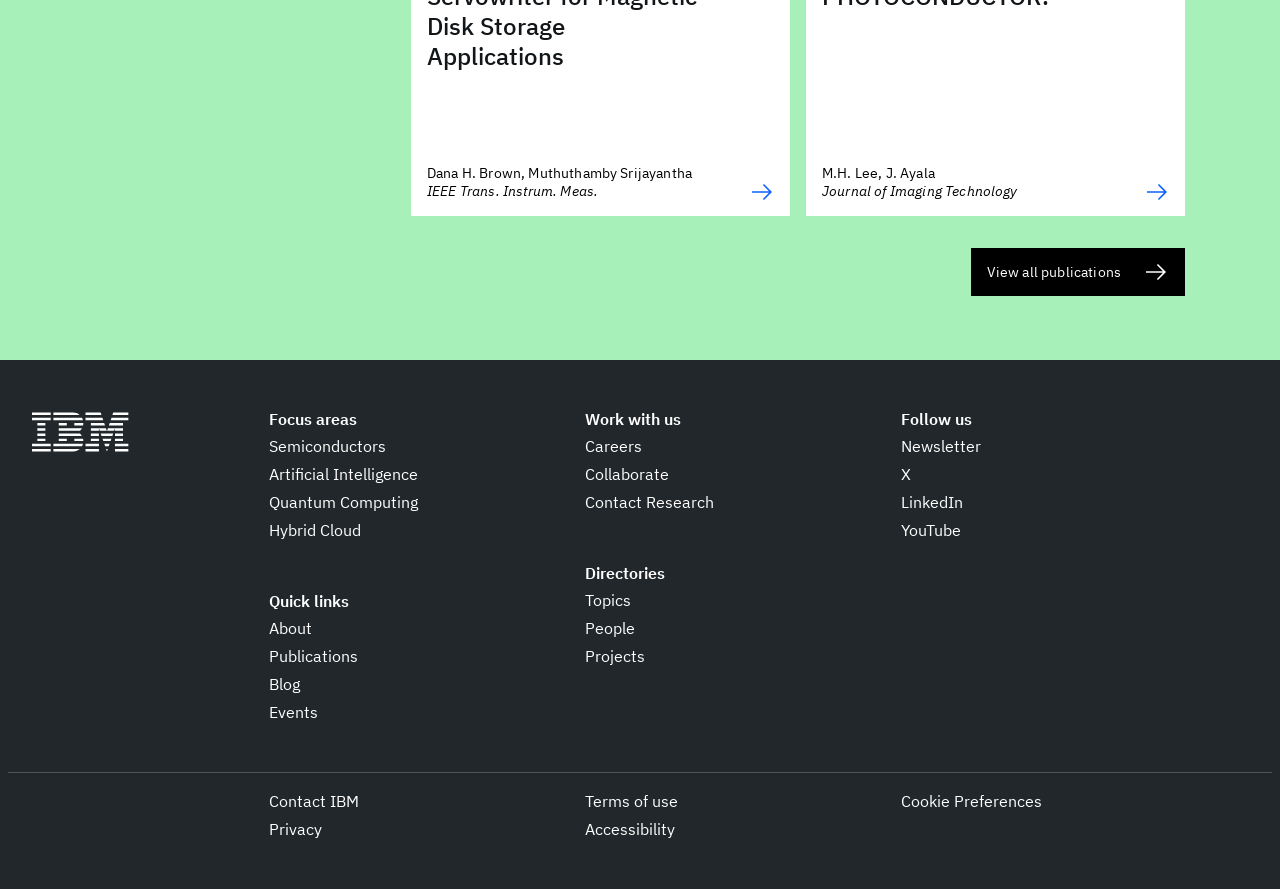Find and specify the bounding box coordinates that correspond to the clickable region for the instruction: "Follow IBM on LinkedIn".

[0.704, 0.551, 0.752, 0.578]